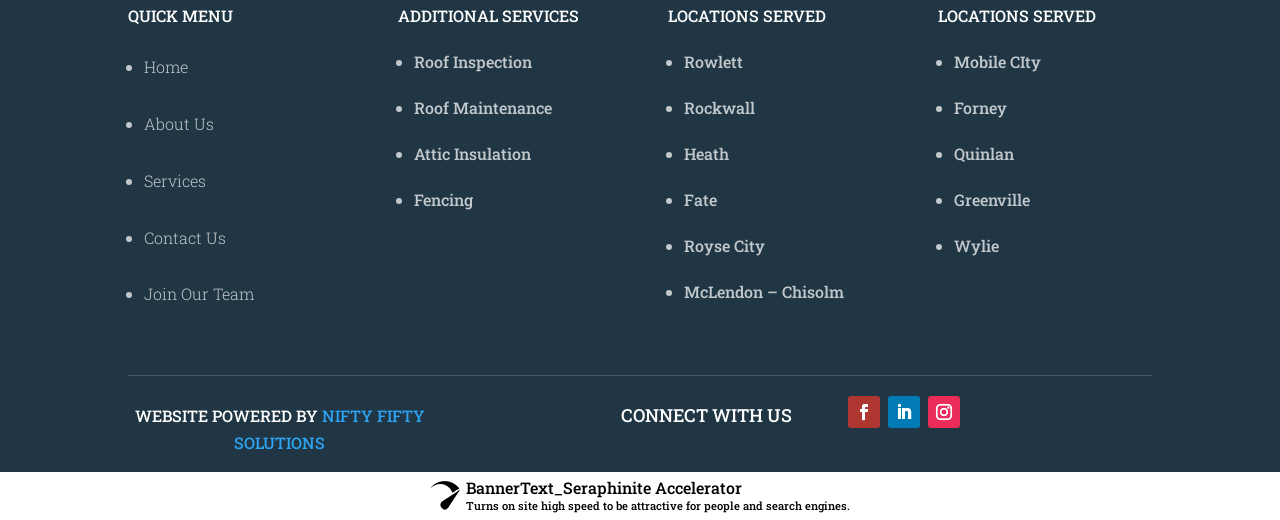Examine the image carefully and respond to the question with a detailed answer: 
What is the first menu item?

I looked at the QUICK MENU section and found the first link, which is 'Home'.